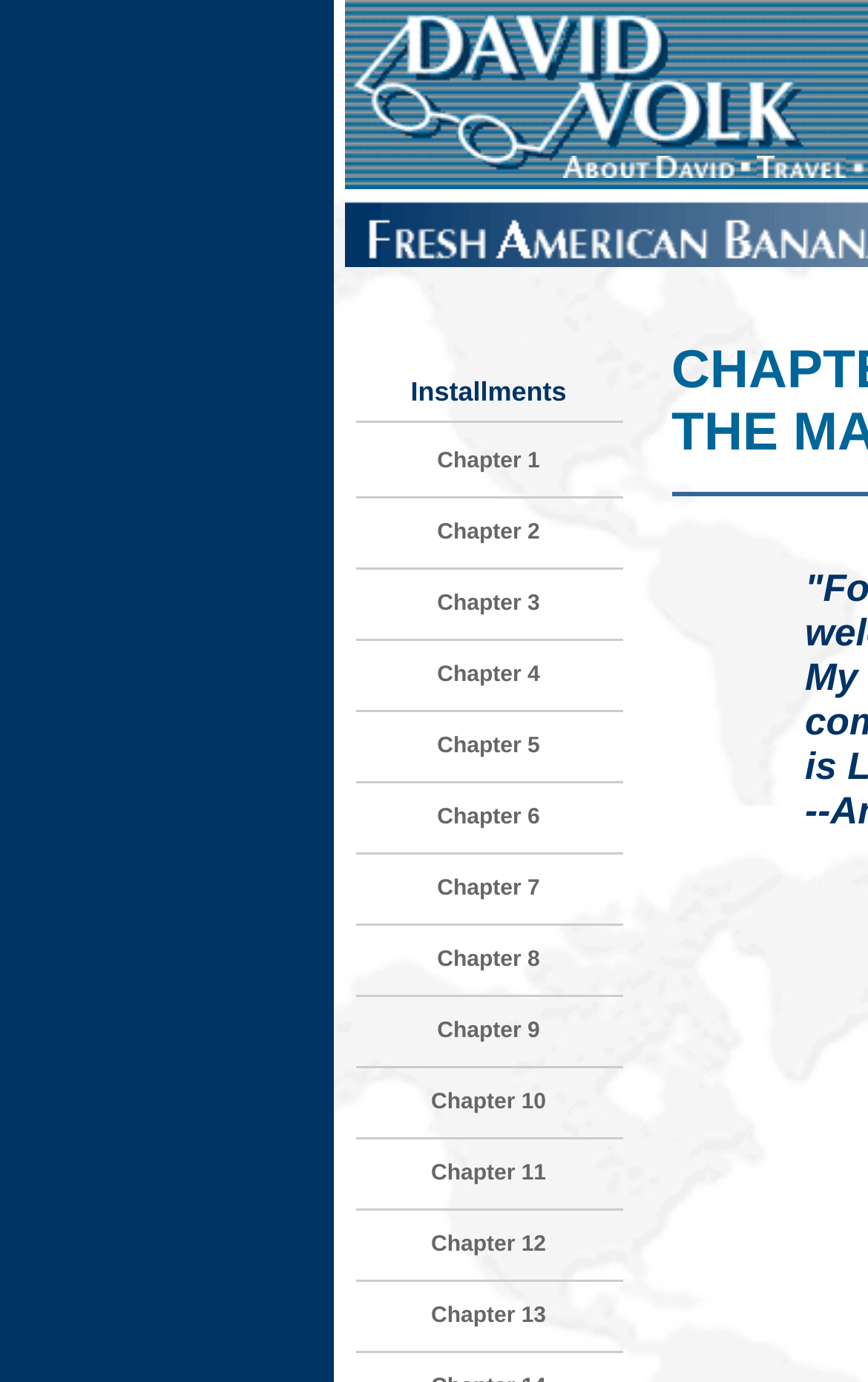Please identify the coordinates of the bounding box for the clickable region that will accomplish this instruction: "Explore Travel".

[0.871, 0.111, 0.973, 0.134]